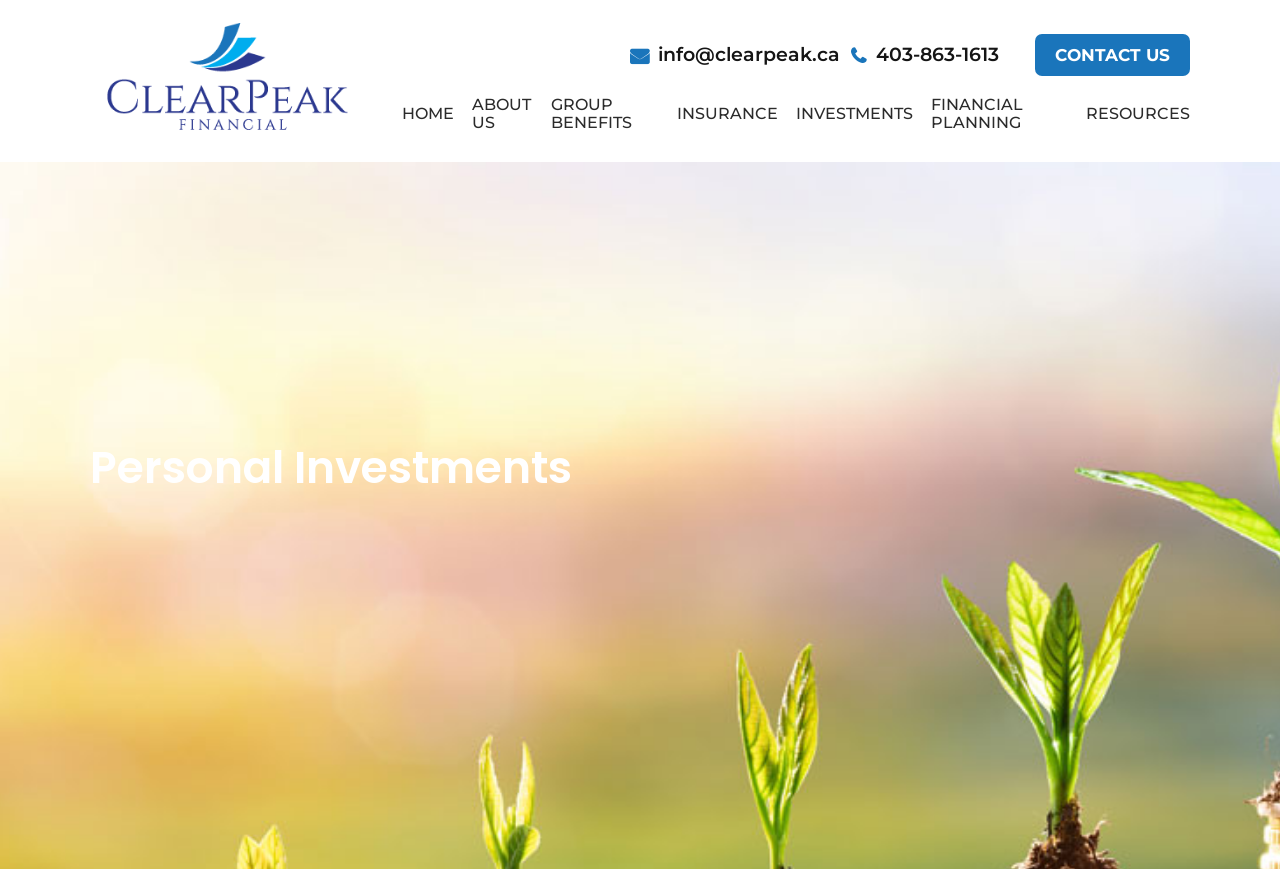Identify the bounding box coordinates for the UI element described as: "name="s" placeholder="Search"".

[0.135, 0.175, 0.865, 0.273]